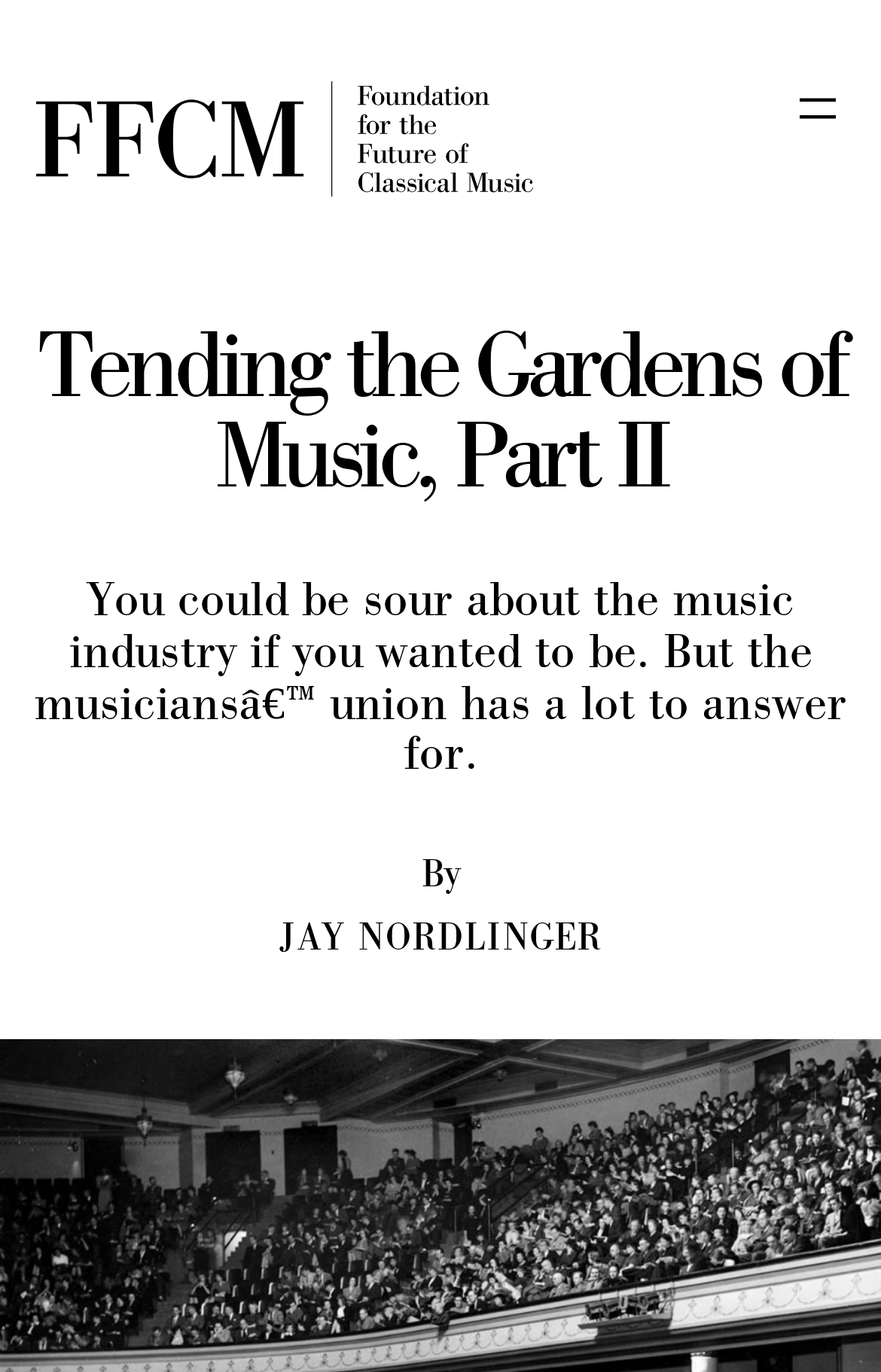Please provide a one-word or short phrase answer to the question:
What is the topic of the article?

music industry